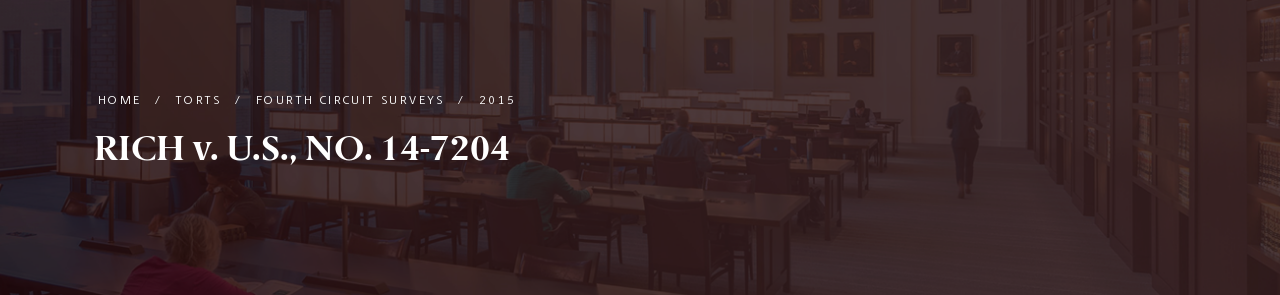Respond to the question below with a single word or phrase:
What is the purpose of the study tables in the library?

Focused work